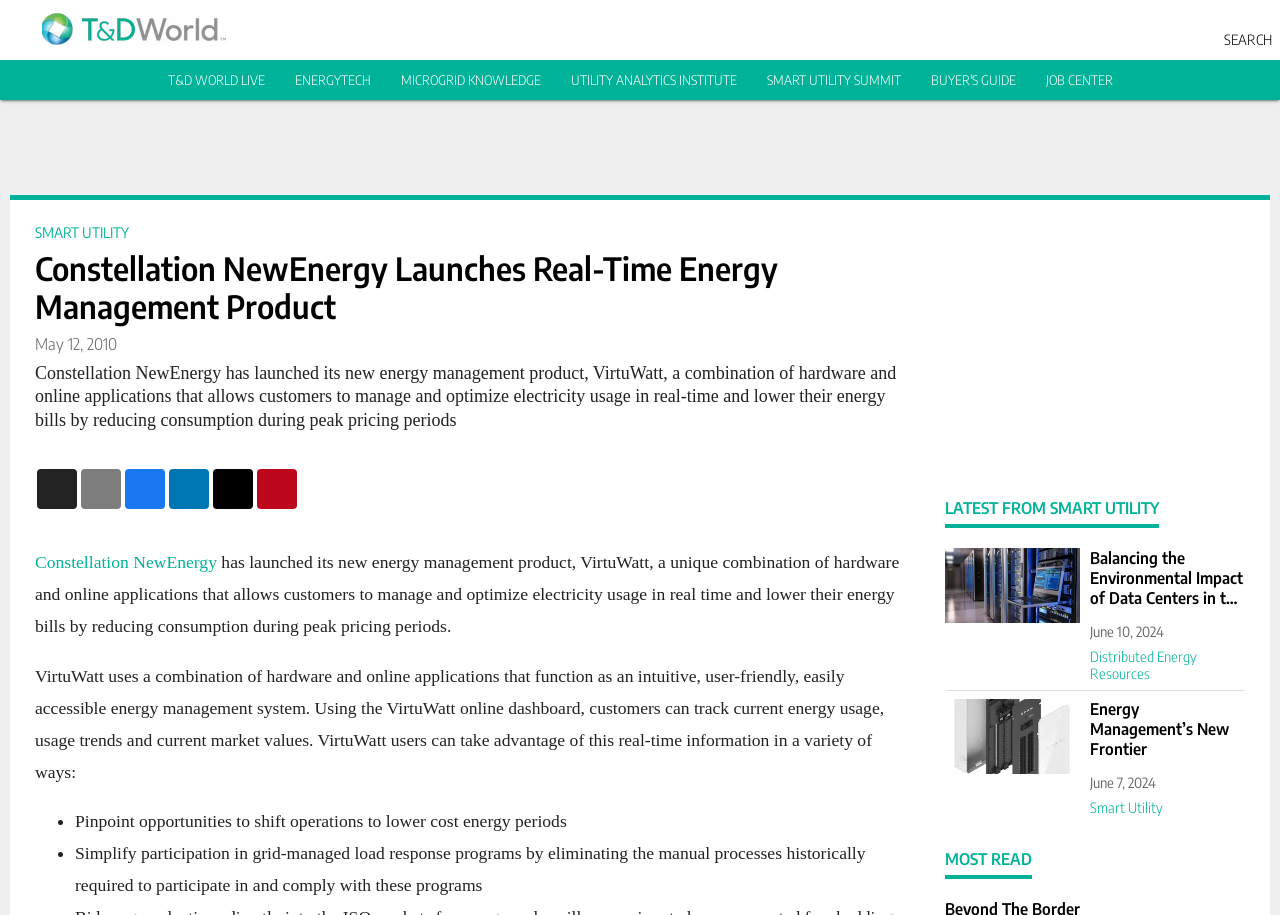Identify the bounding box coordinates of the clickable region required to complete the instruction: "Search on the website". The coordinates should be given as four float numbers within the range of 0 and 1, i.e., [left, top, right, bottom].

[0.956, 0.034, 0.994, 0.052]